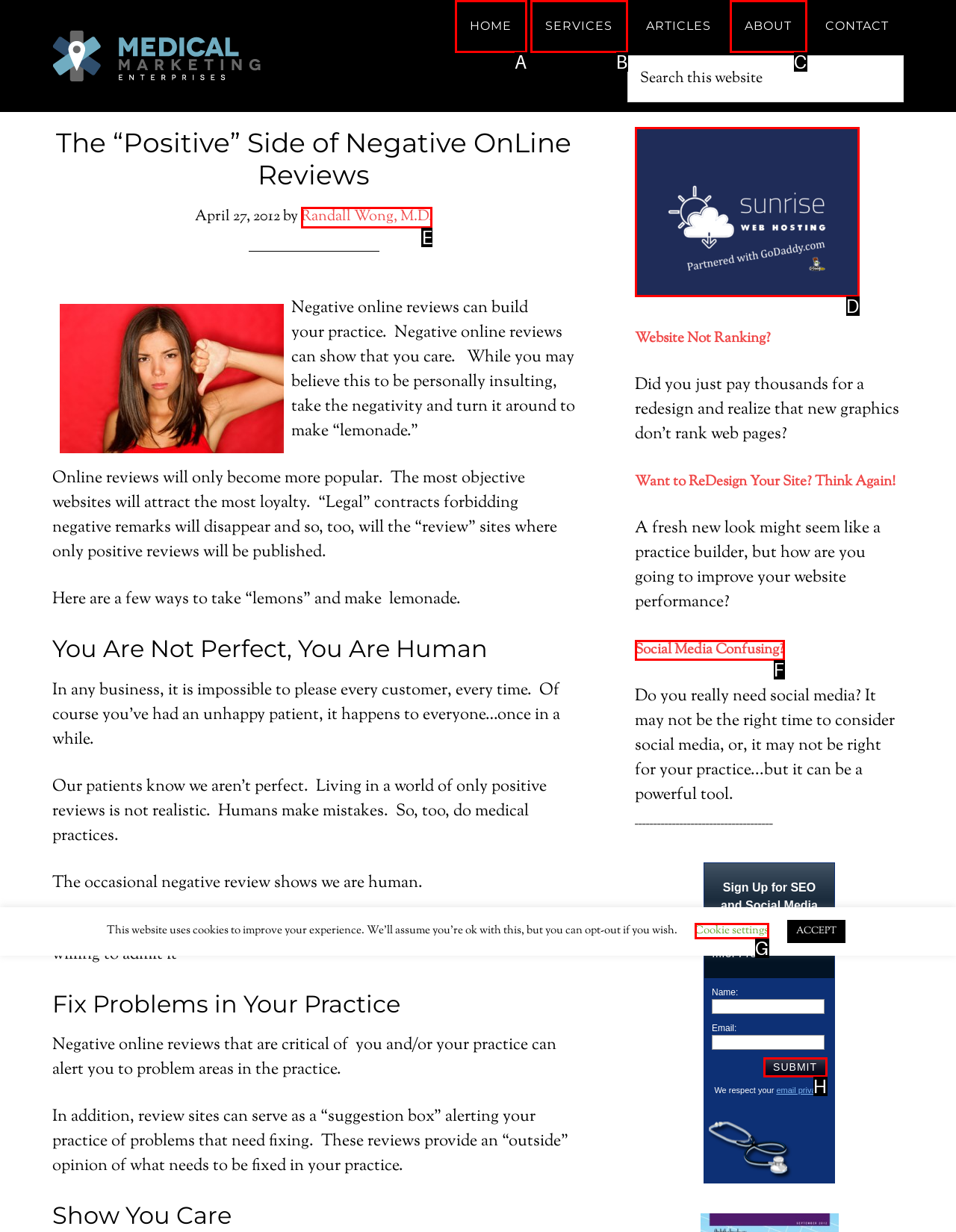Decide which UI element to click to accomplish the task: Click on 'Randall Wong, M.D.'
Respond with the corresponding option letter.

E